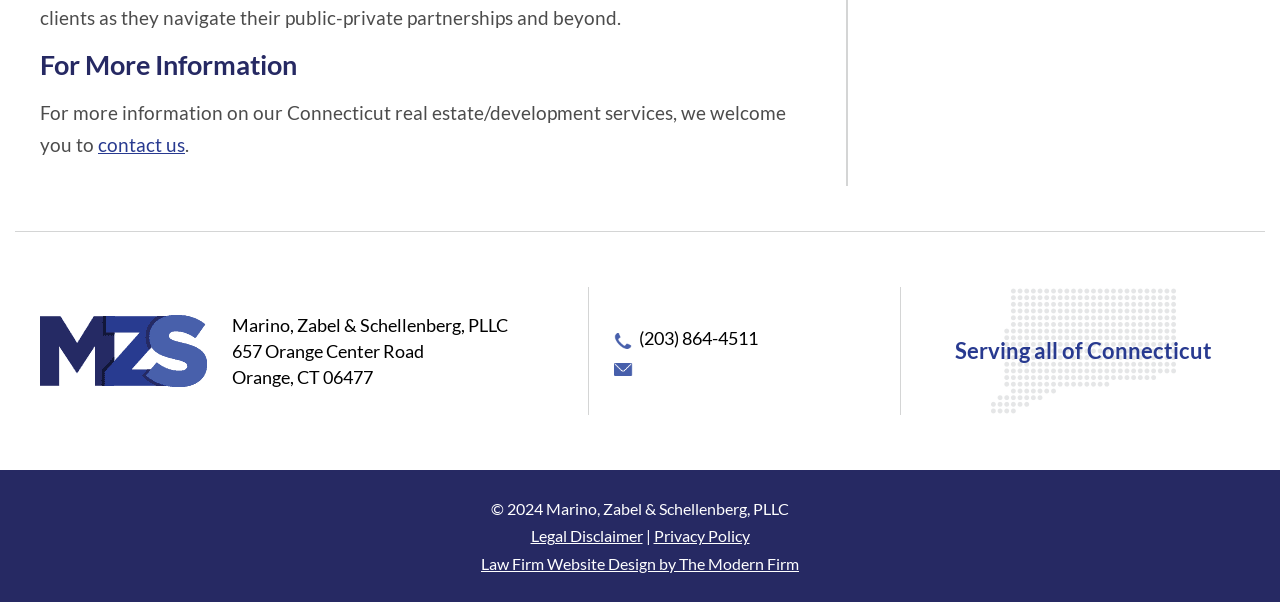Can you give a comprehensive explanation to the question given the content of the image?
What is the company's email option?

The email option can be found in the complementary element, which contains the link 'Email' at coordinates [0.48, 0.587, 0.499, 0.623].